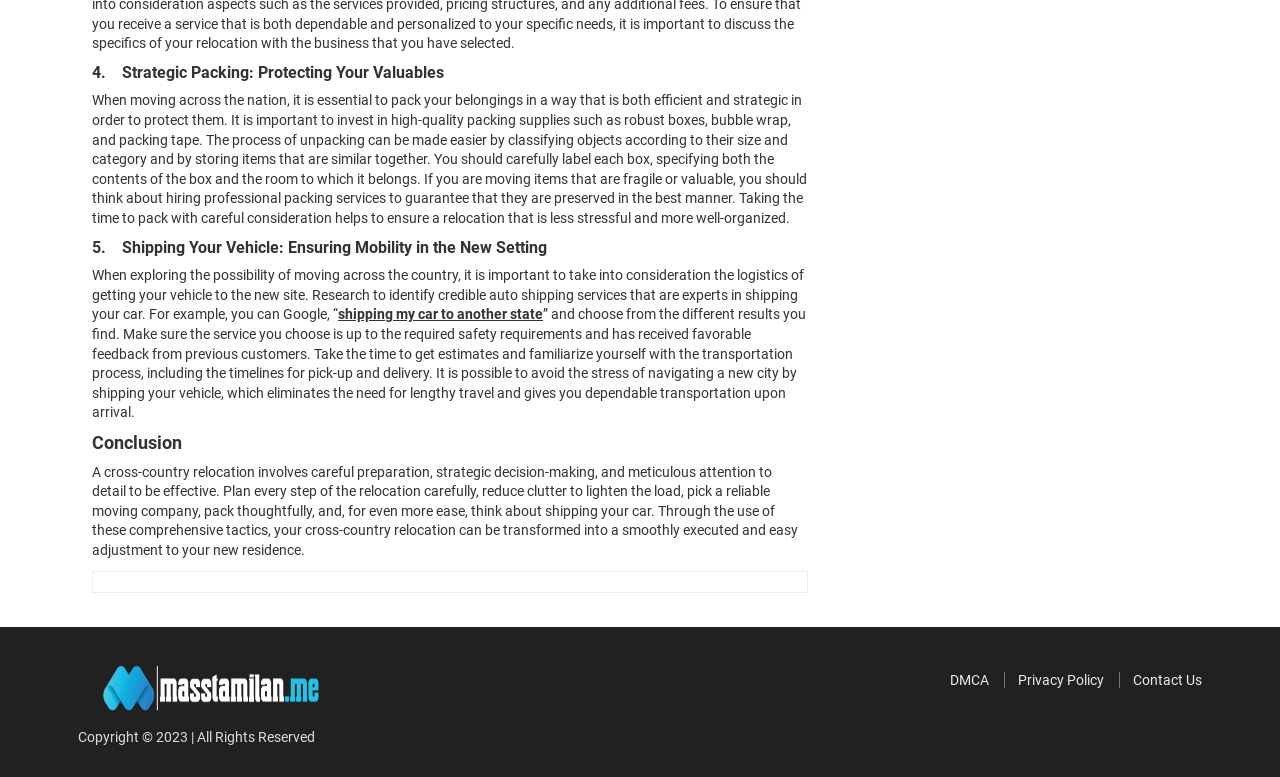Predict the bounding box of the UI element based on the description: "Contact Us". The coordinates should be four float numbers between 0 and 1, formatted as [left, top, right, bottom].

[0.885, 0.864, 0.939, 0.885]